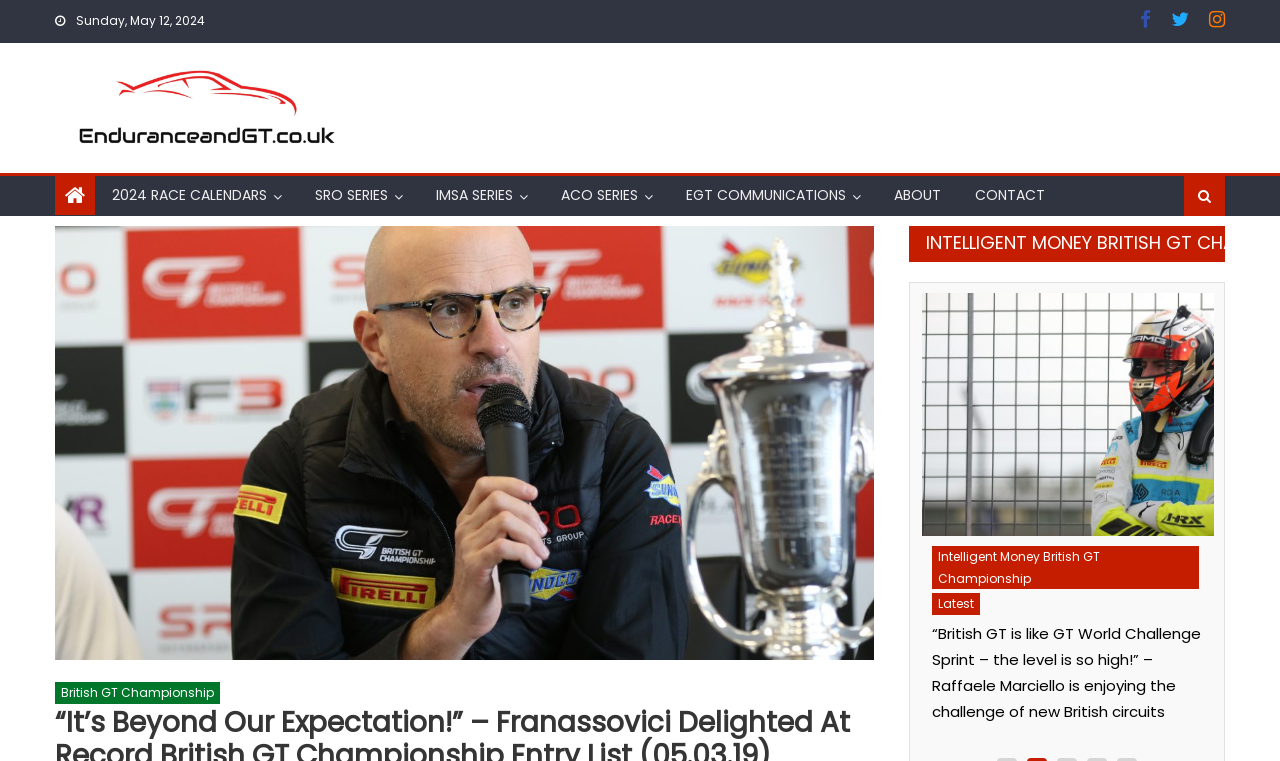Predict the bounding box of the UI element based on this description: "British GT Championship".

[0.043, 0.896, 0.172, 0.925]